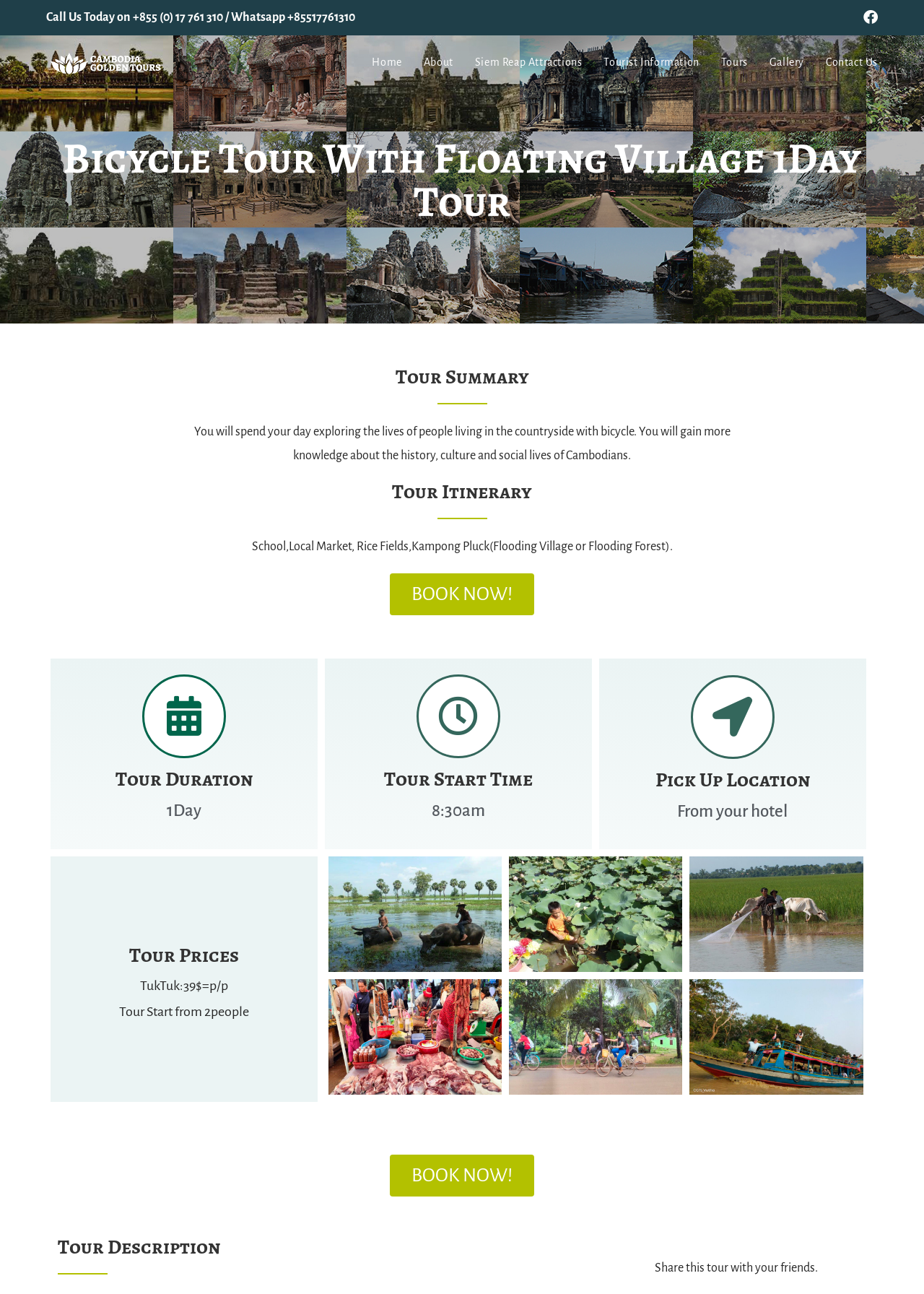Generate a thorough caption detailing the webpage content.

This webpage is about a 1-day bicycle tour with a floating village in Cambodia, offered by Cambodia Golden Tours. At the top, there is a call-to-action to contact the tour operator, along with social media links. The company's logo is displayed on the top left, with a navigation menu below it, featuring links to the home page, about page, attractions, tourist information, tours, gallery, and contact page.

The main content of the page is divided into sections, starting with a heading that summarizes the tour. Below this, there is a brief description of the tour, explaining that it involves exploring the countryside by bicycle and learning about the history, culture, and social lives of Cambodians.

The next section outlines the tour itinerary, which includes visiting a school, local market, rice fields, and a flooding village or forest. A "BOOK NOW!" button is prominently displayed below this section.

Further down, there are sections detailing the tour duration, start time, pick-up location, and prices. The tour duration is 1 day, starting at 8:30 am, with pick-ups available from hotels. The prices are listed, including a TukTuk option for $39 per person.

The page also features a gallery of images, showcasing scenes from the tour. These images are arranged in a row, with five images in total.

At the bottom of the page, there is a section with a heading "Tour Description" and a brief message encouraging visitors to share the tour with their friends.